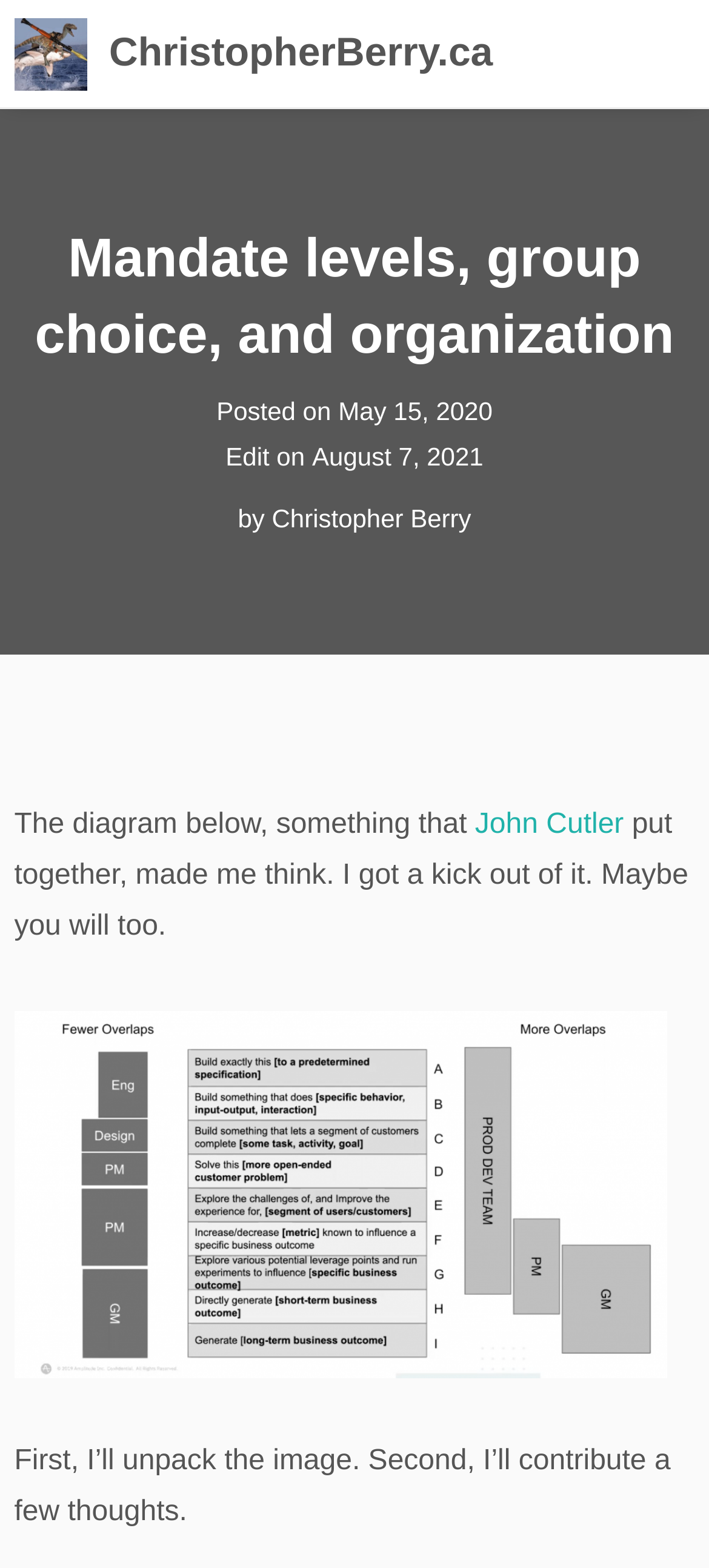Elaborate on the webpage's design and content in a detailed caption.

The webpage is about "Mandate levels, group choice, and organization" by Christopher Berry. At the top left, there is a link to ChristopherBerry.ca, accompanied by an image with the same name. Below this, there is a header section that spans the entire width of the page. Within this section, there is a heading with the title "Mandate levels, group choice, and organization" on the left, followed by some metadata on the right, including the posting date "May 15, 2020", an edit date "August 7, 2021", and the author's name "Christopher Berry".

Below the header section, there is a paragraph of text that mentions "The diagram below" and credits "John Cutler" for creating it. The text also expresses the author's enthusiasm for the diagram. On the right side of this paragraph, there is a link to John Cutler's name. 

Underneath the paragraph, there is a large figure or image that takes up most of the page's width. Finally, at the bottom of the page, there is another paragraph of text that outlines the author's plan to unpack the image and contribute their thoughts.